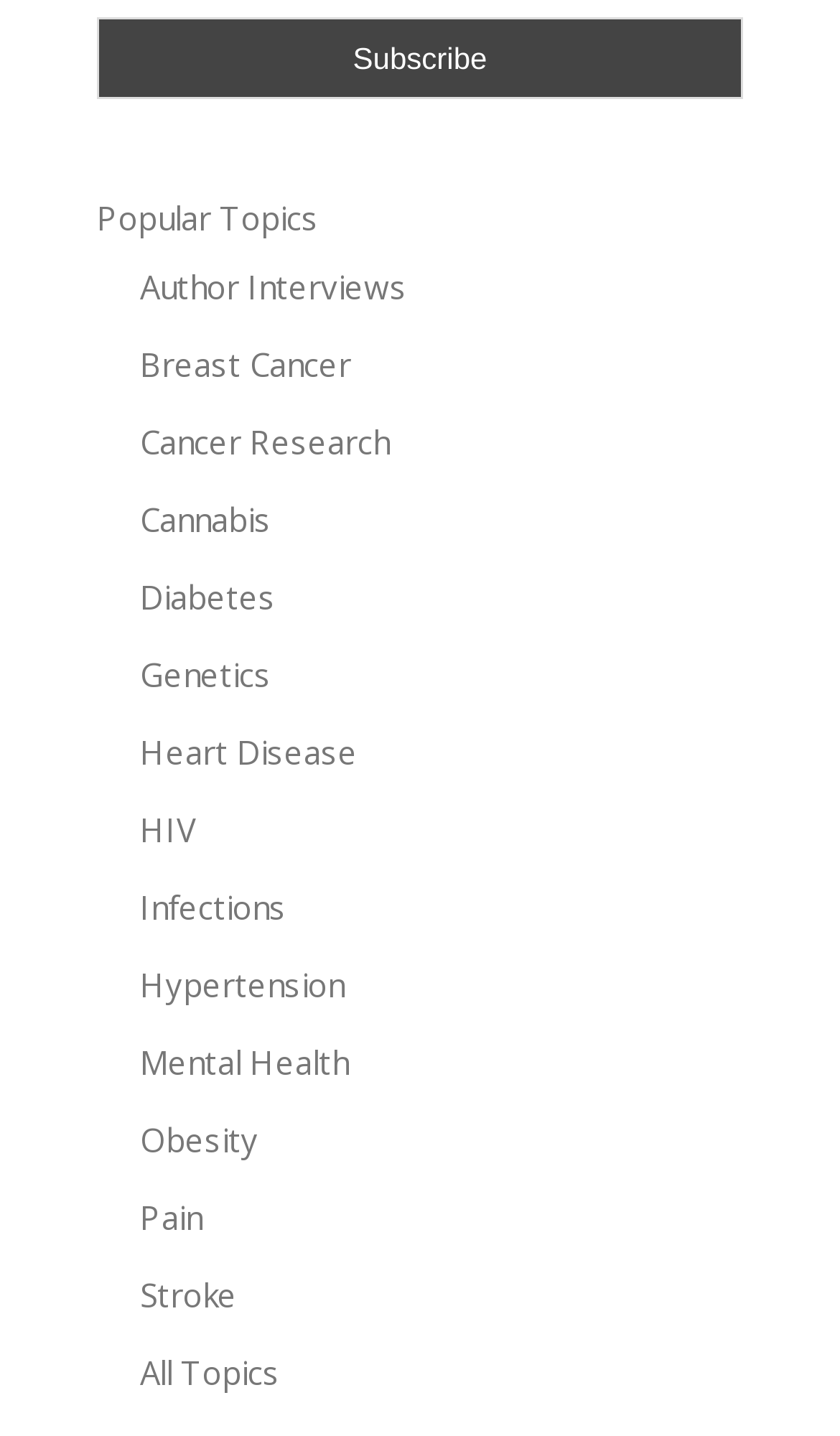What is the last health topic listed?
Give a one-word or short-phrase answer derived from the screenshot.

Stroke